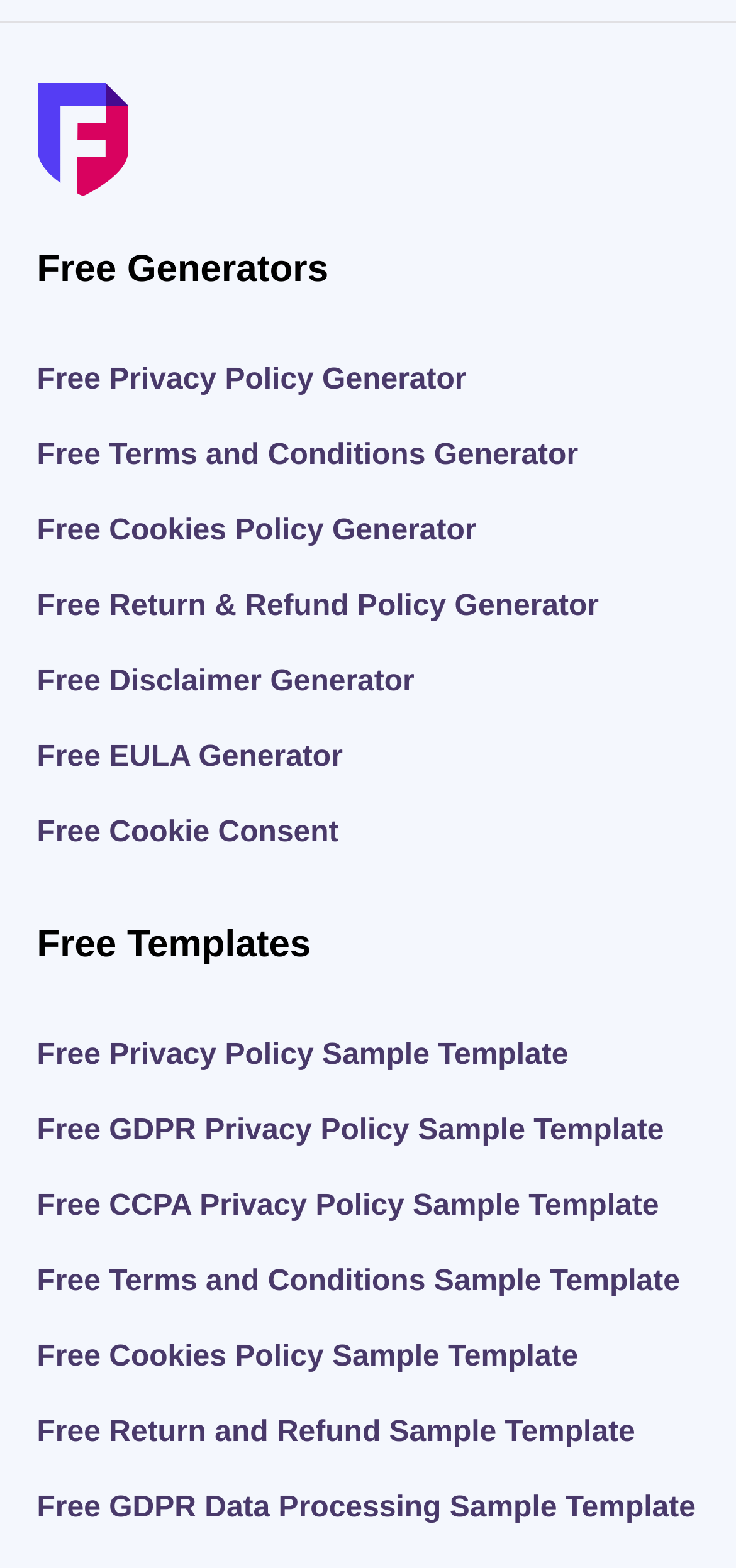Can you find the bounding box coordinates of the area I should click to execute the following instruction: "Explore free GDPR data processing sample template"?

[0.05, 0.951, 0.945, 0.972]